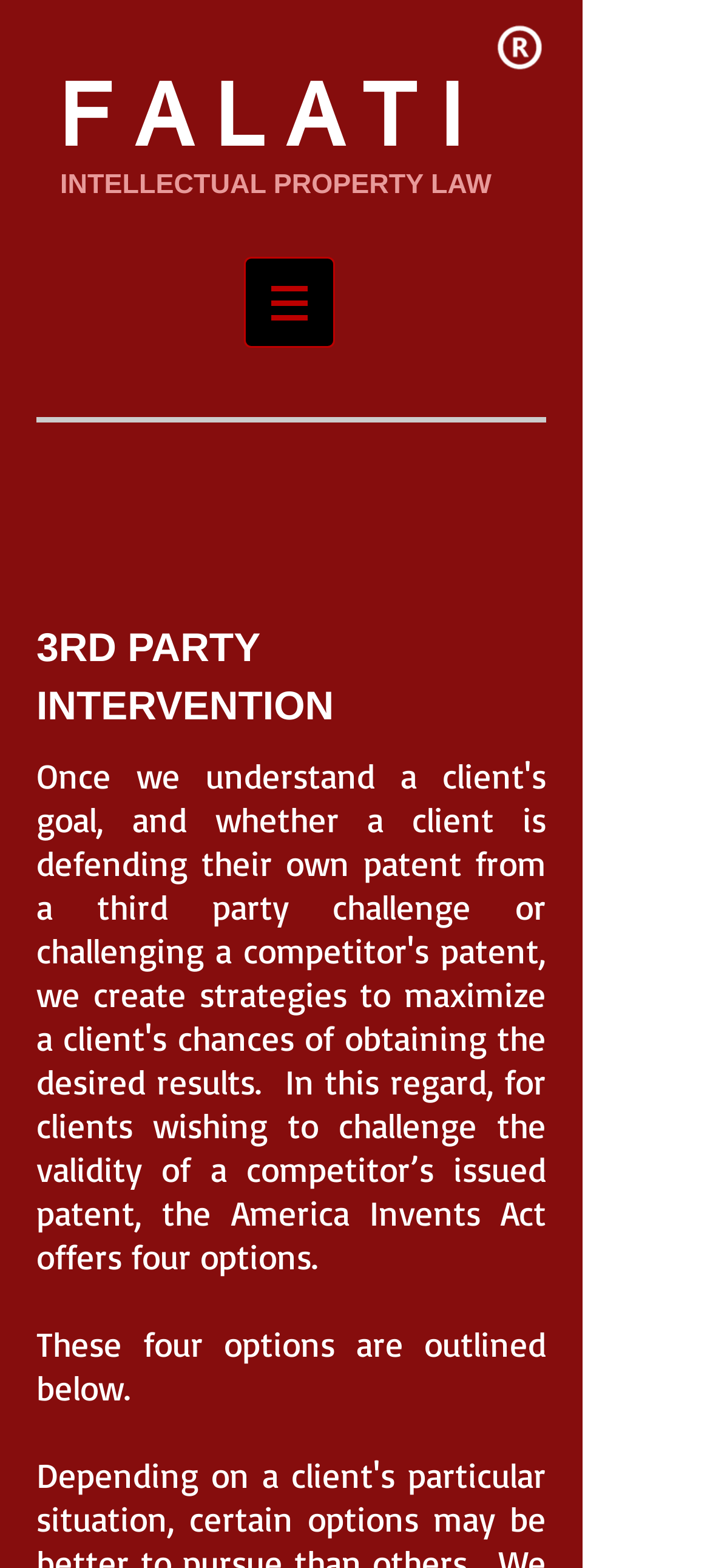Refer to the image and provide an in-depth answer to the question: 
What type of law does Falati specialize in?

The type of law Falati specializes in can be determined by looking at the heading element 'INTELLECTUAL PROPERTY LAW' which is displayed below the law firm's name.